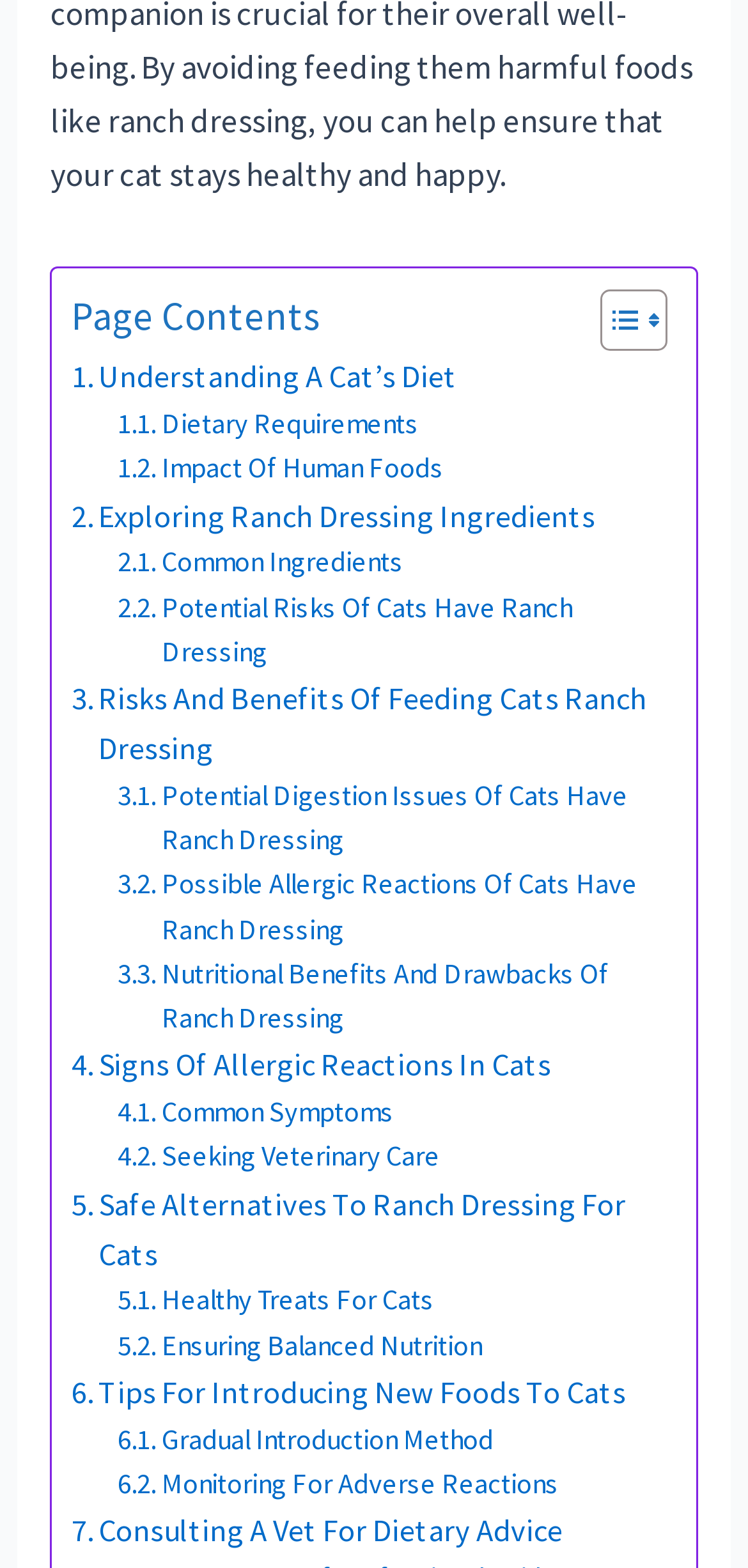Extract the bounding box coordinates for the HTML element that matches this description: "Dietary Requirements". The coordinates should be four float numbers between 0 and 1, i.e., [left, top, right, bottom].

[0.157, 0.257, 0.56, 0.285]